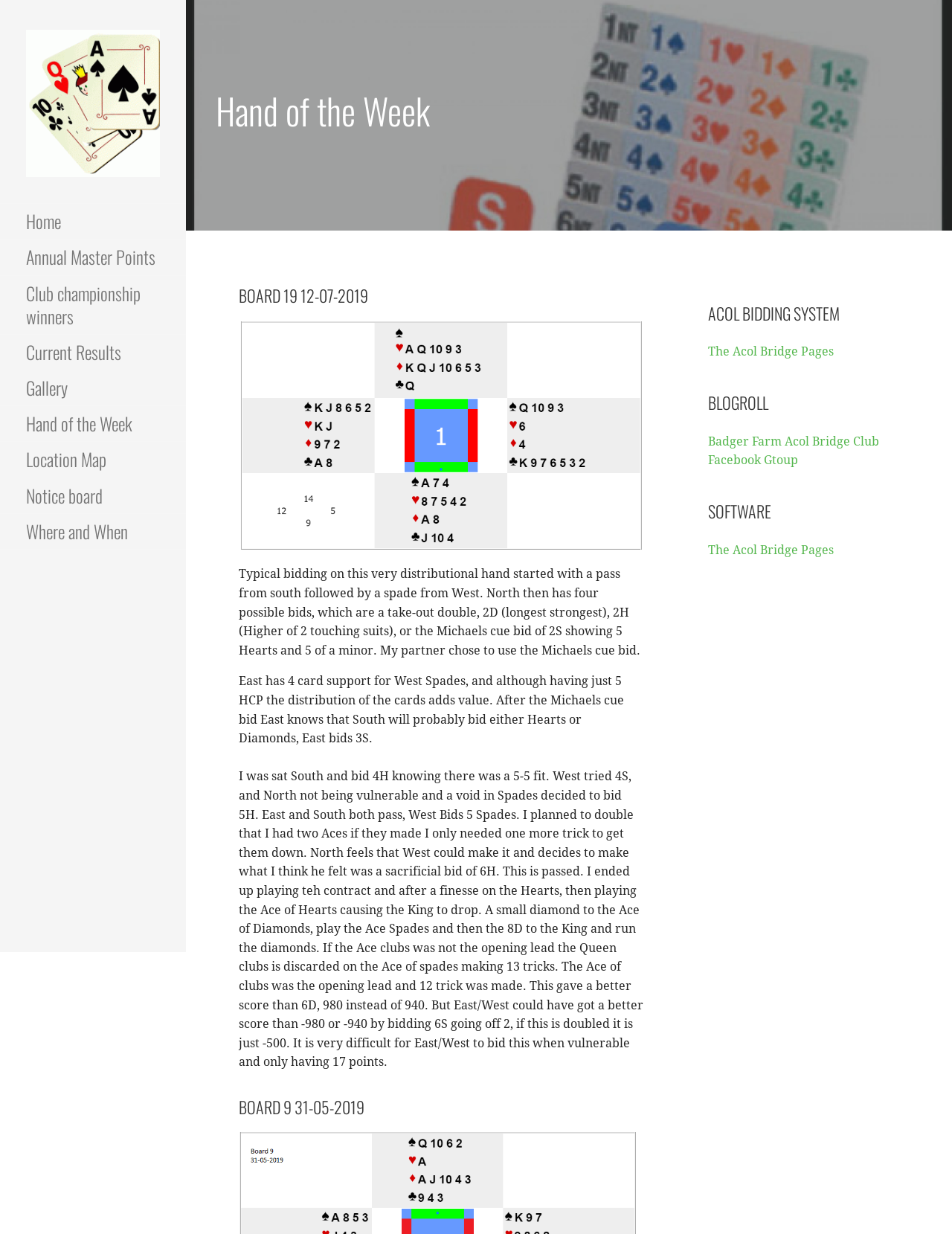Identify the bounding box coordinates necessary to click and complete the given instruction: "Check 'Badger Farm Acol Bridge Club Facebook Group'".

[0.743, 0.352, 0.923, 0.379]